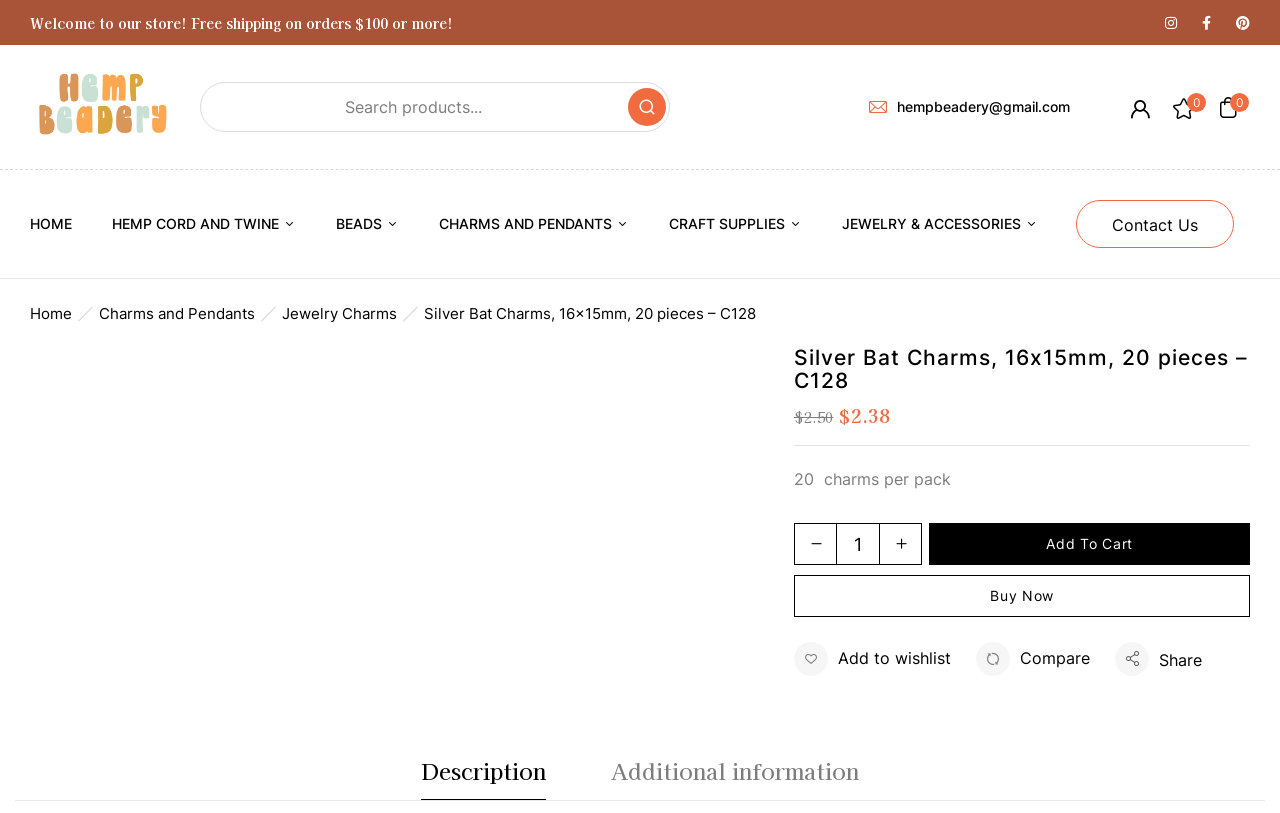Please find the bounding box coordinates of the section that needs to be clicked to achieve this instruction: "Add to cart".

[0.726, 0.644, 0.977, 0.696]